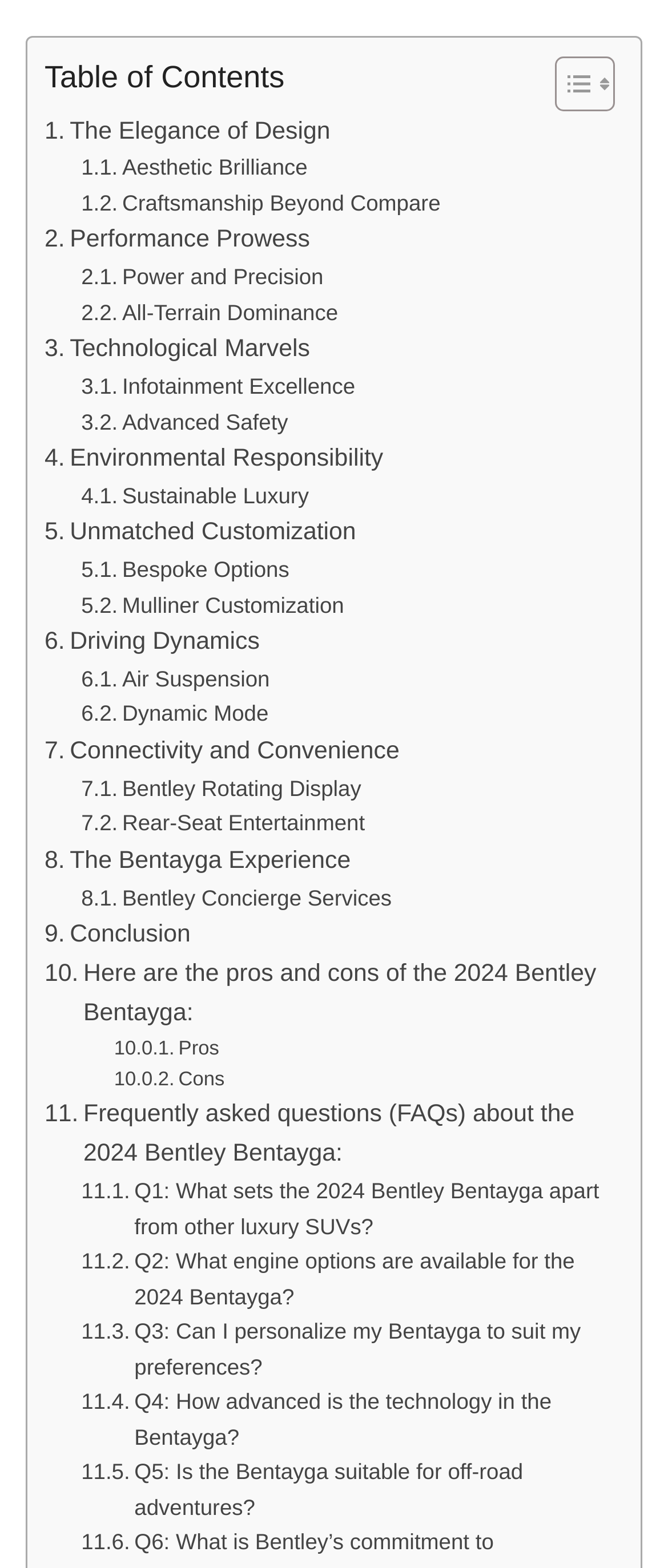Please identify the coordinates of the bounding box that should be clicked to fulfill this instruction: "Toggle Table of Content".

[0.792, 0.034, 0.908, 0.072]